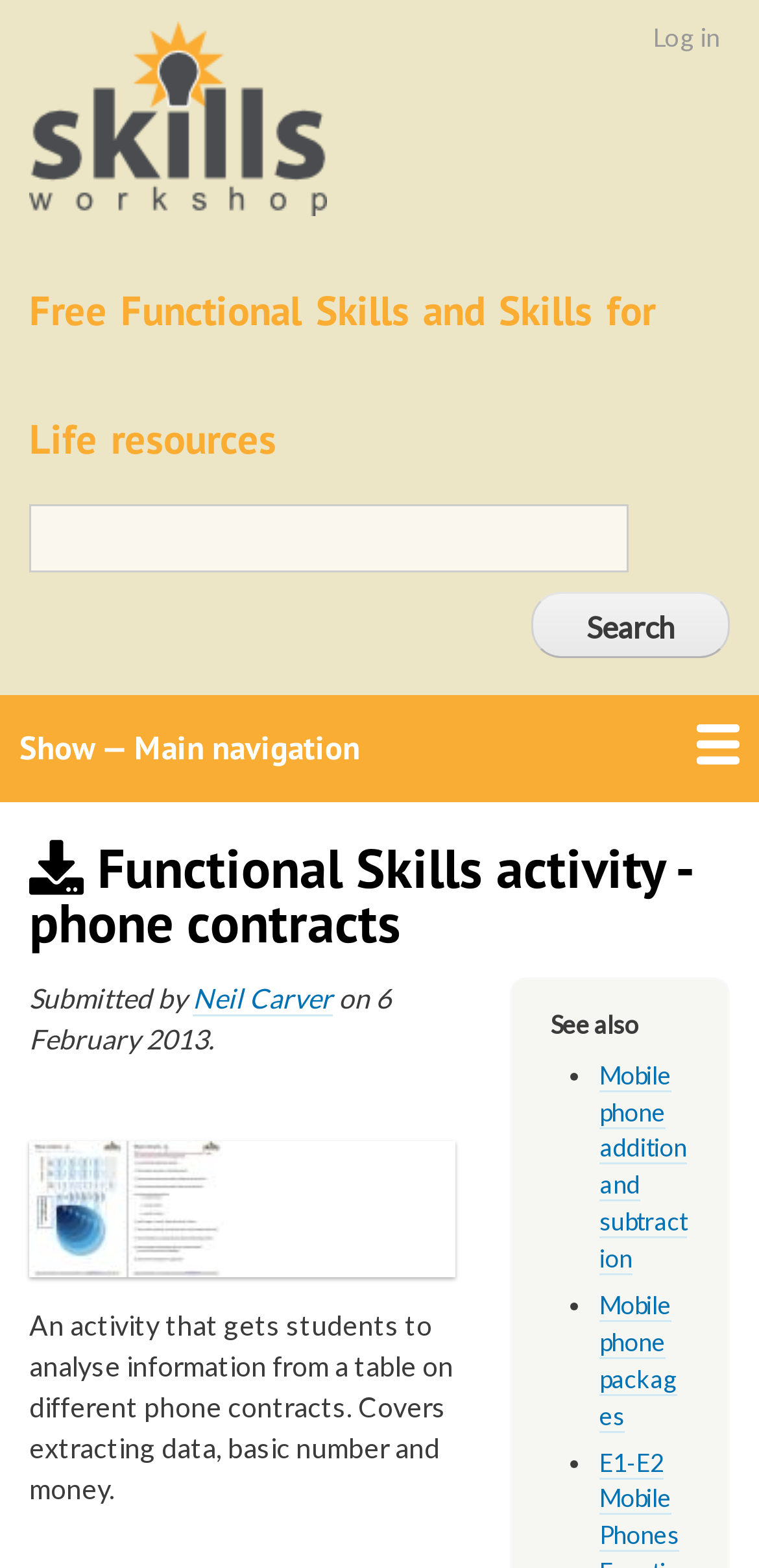How many related resources are listed under 'See also'?
Based on the screenshot, provide your answer in one word or phrase.

3